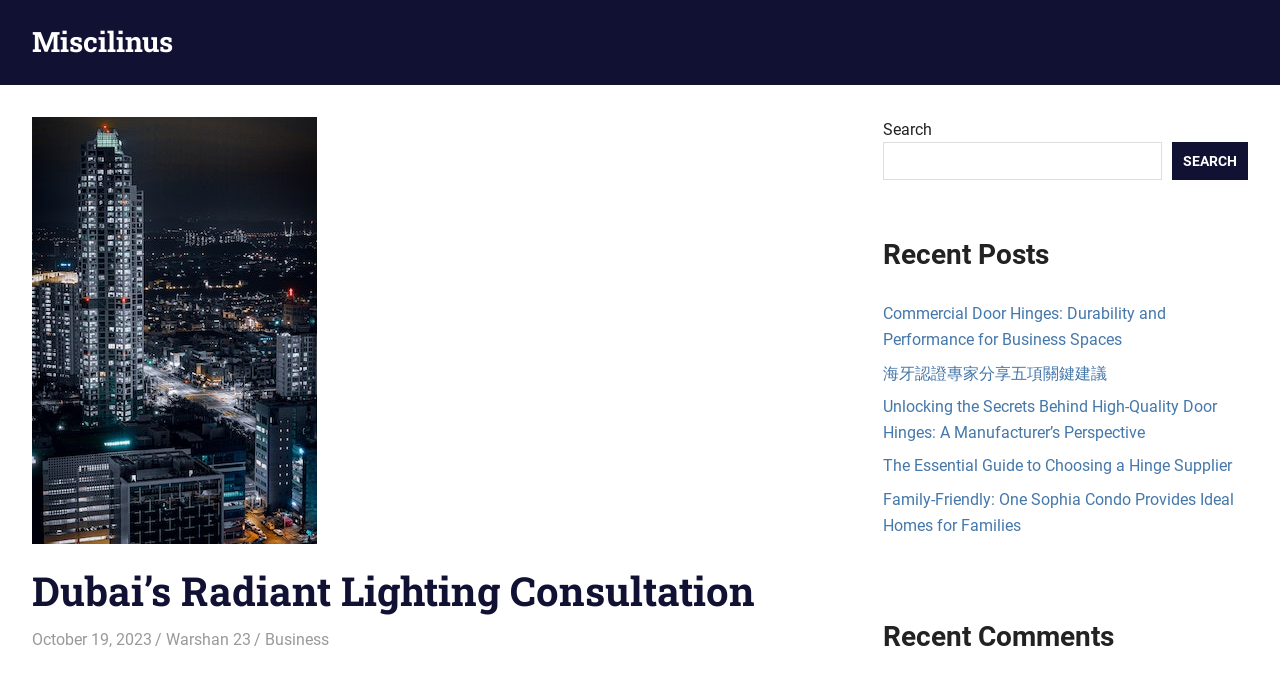Please identify the bounding box coordinates of the element on the webpage that should be clicked to follow this instruction: "View the blog post from October 19, 2023". The bounding box coordinates should be given as four float numbers between 0 and 1, formatted as [left, top, right, bottom].

[0.025, 0.937, 0.119, 0.965]